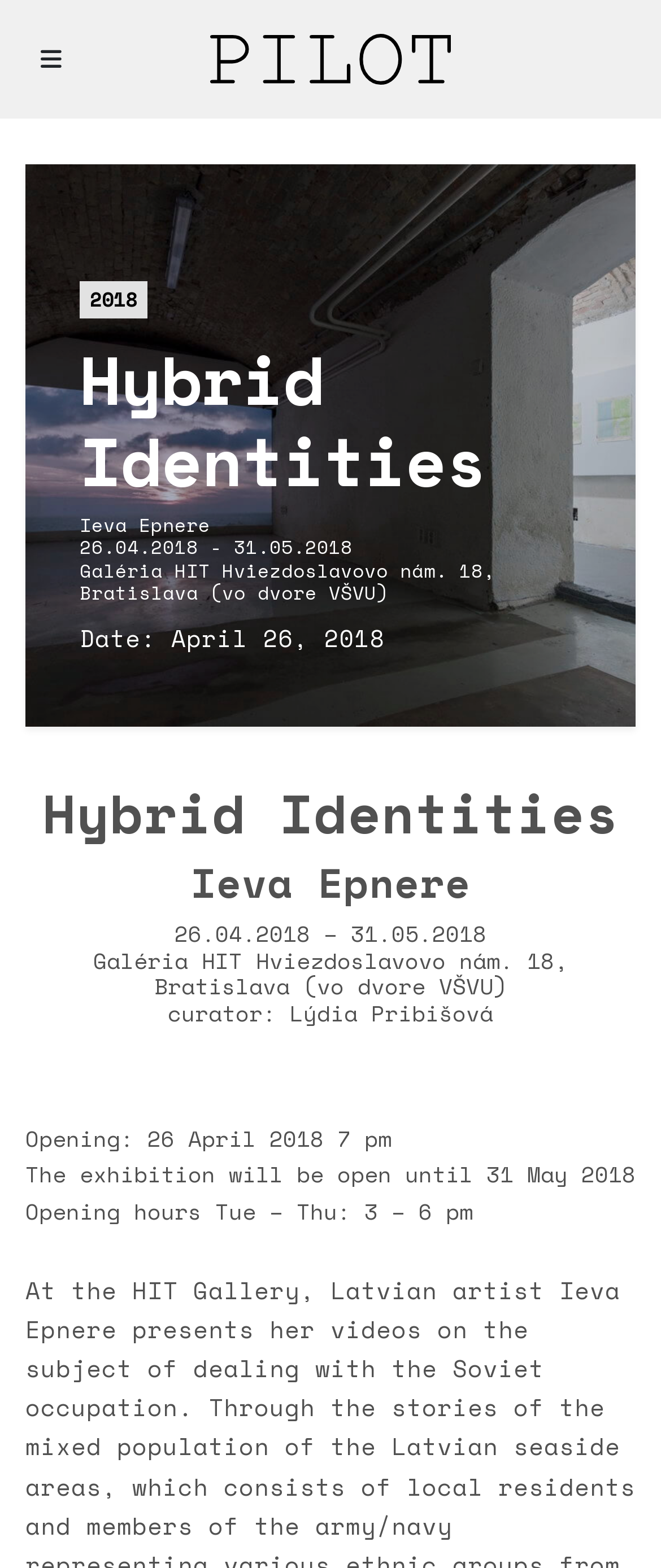Specify the bounding box coordinates of the area to click in order to execute this command: 'Click the Home link'. The coordinates should consist of four float numbers ranging from 0 to 1, and should be formatted as [left, top, right, bottom].

[0.077, 0.095, 0.666, 0.13]